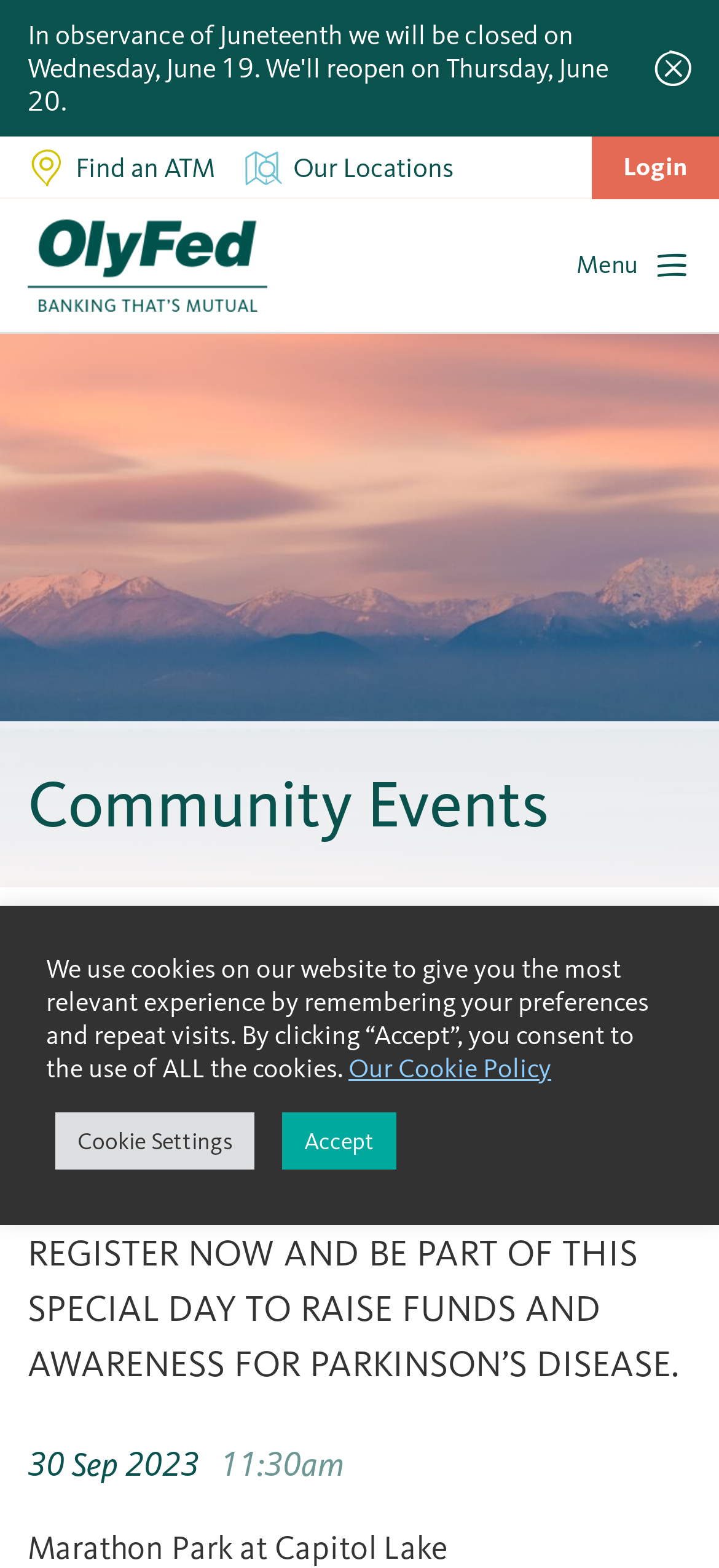What is the date of the Optimism Walk event?
Provide an in-depth and detailed answer to the question.

I found the answer by looking at the StaticText element '30 Sep 2023' which is located below the heading 'Optimism Walk for Parkinson's' and appears to be a detail about the event.